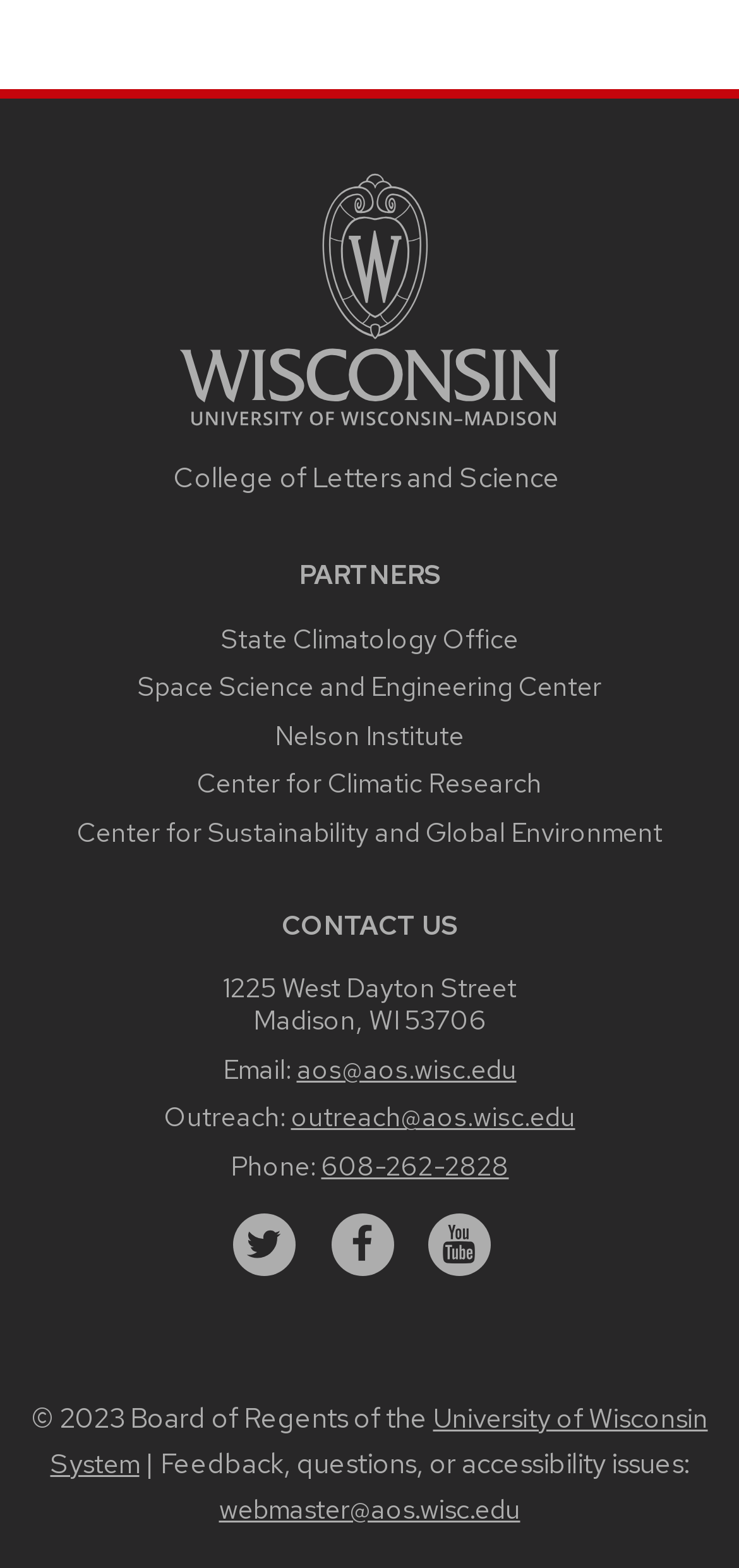What is the name of the university?
Can you give a detailed and elaborate answer to the question?

The answer can be found by looking at the link 'Link to main university website' and 'Link to the College of Letters and Science website' which suggests that the webpage is related to the University of Wisconsin.